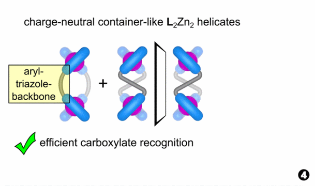What is the relevance of the helicates in chemical interactions?
Provide a one-word or short-phrase answer based on the image.

Efficient carboxylate recognition